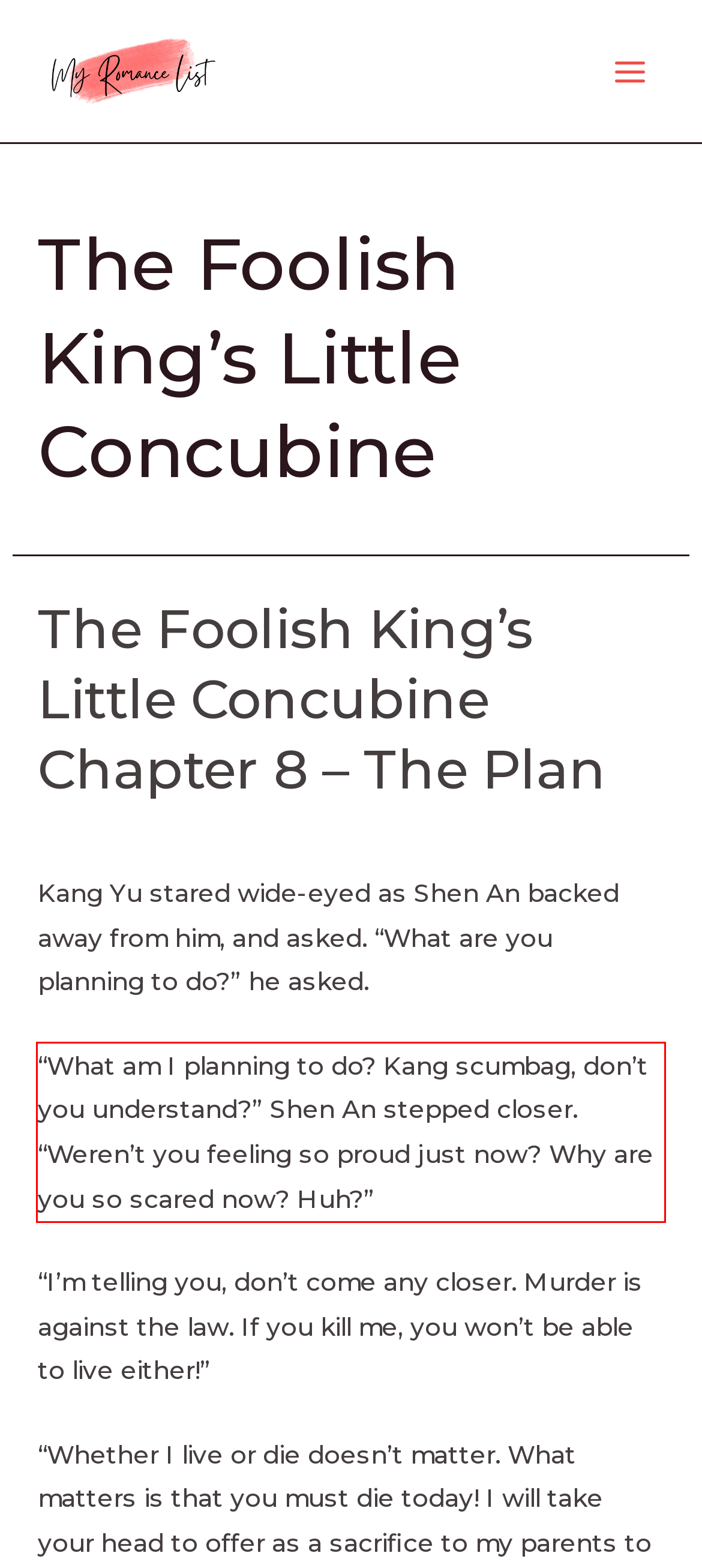You have a screenshot of a webpage, and there is a red bounding box around a UI element. Utilize OCR to extract the text within this red bounding box.

“What am I planning to do? Kang scumbag, don’t you understand?” Shen An stepped closer. “Weren’t you feeling so proud just now? Why are you so scared now? Huh?”